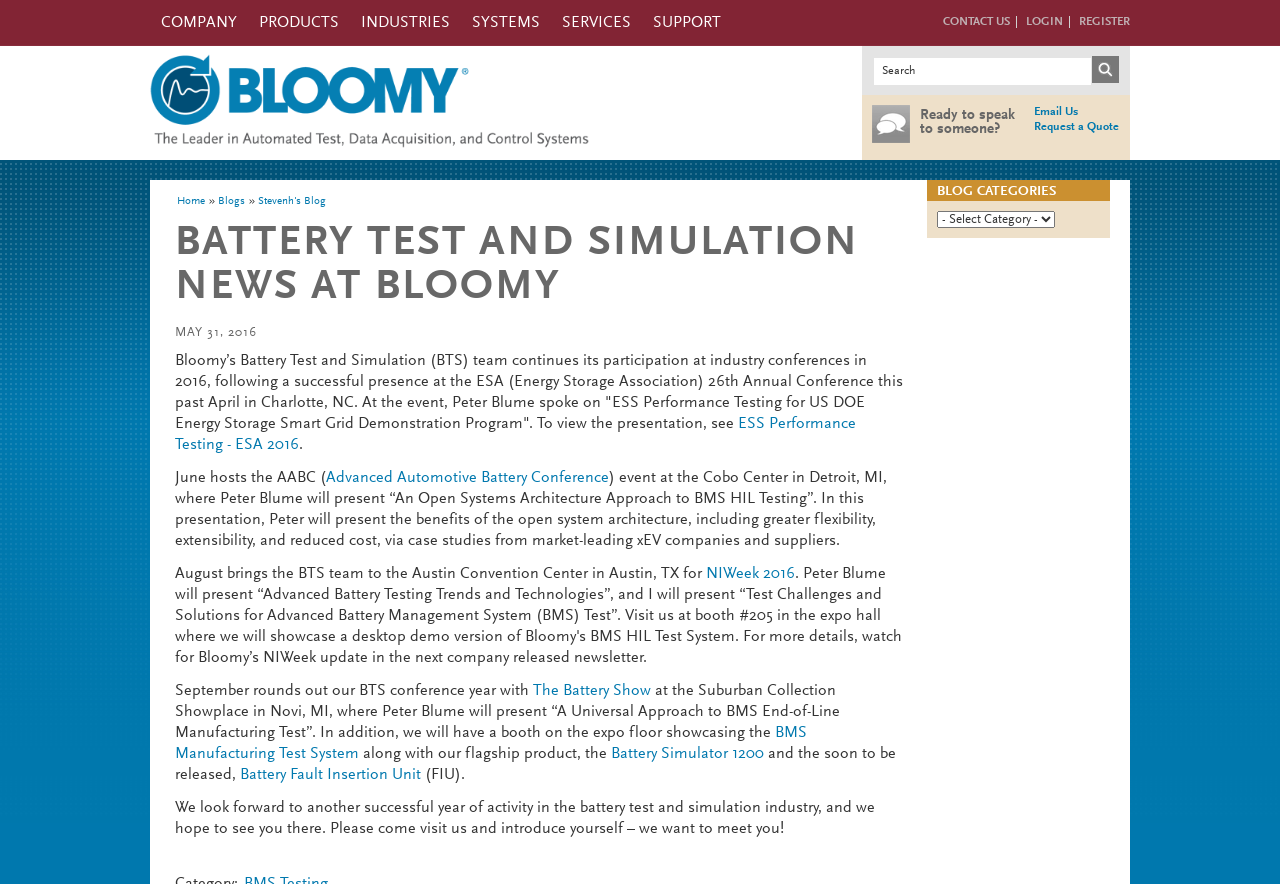Determine the bounding box coordinates of the clickable region to carry out the instruction: "Search for something".

[0.673, 0.052, 0.883, 0.107]